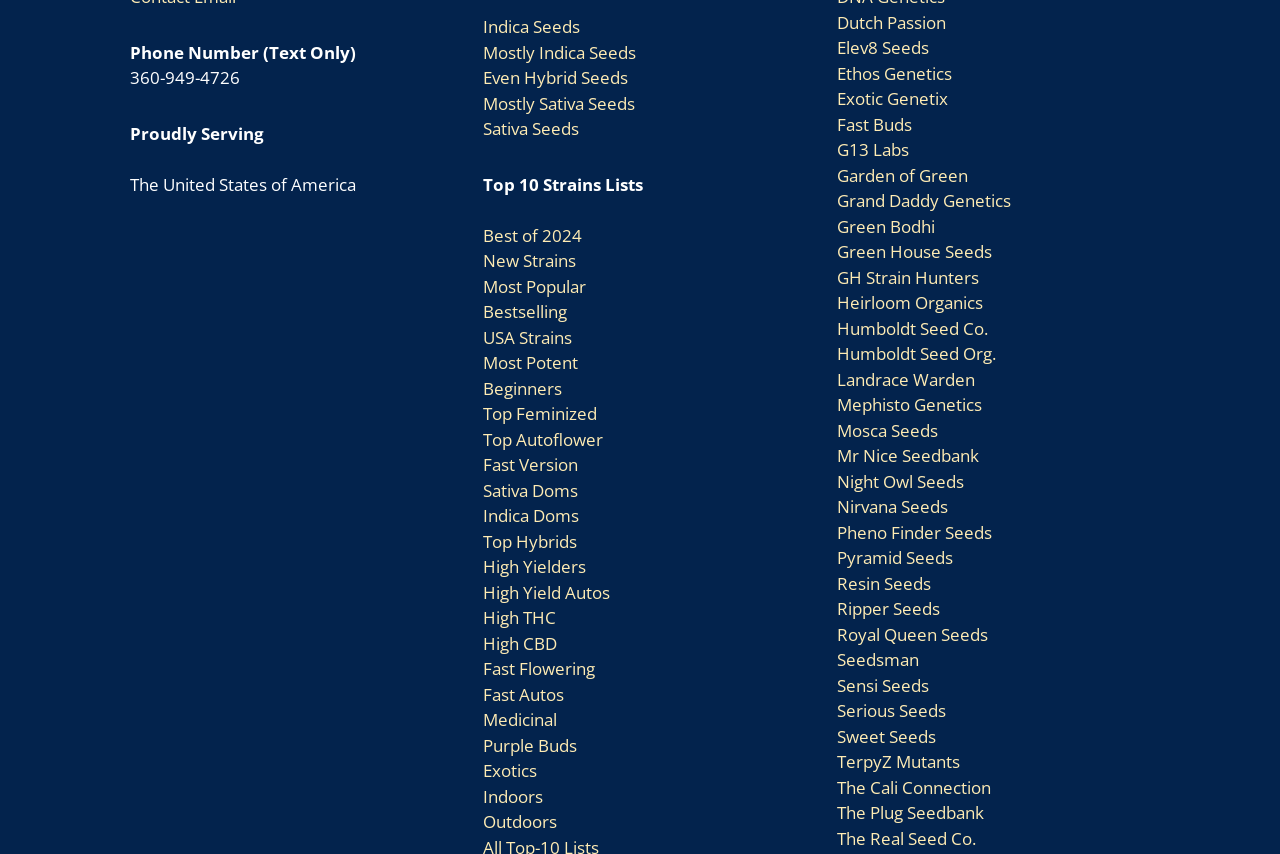From the image, can you give a detailed response to the question below:
How many columns of links are there on the webpage?

I analyzed the bounding box coordinates of the link elements and found that they are arranged in two columns. The first column has links like 'Indica Seeds' and the second column has links like 'Dutch Passion'.